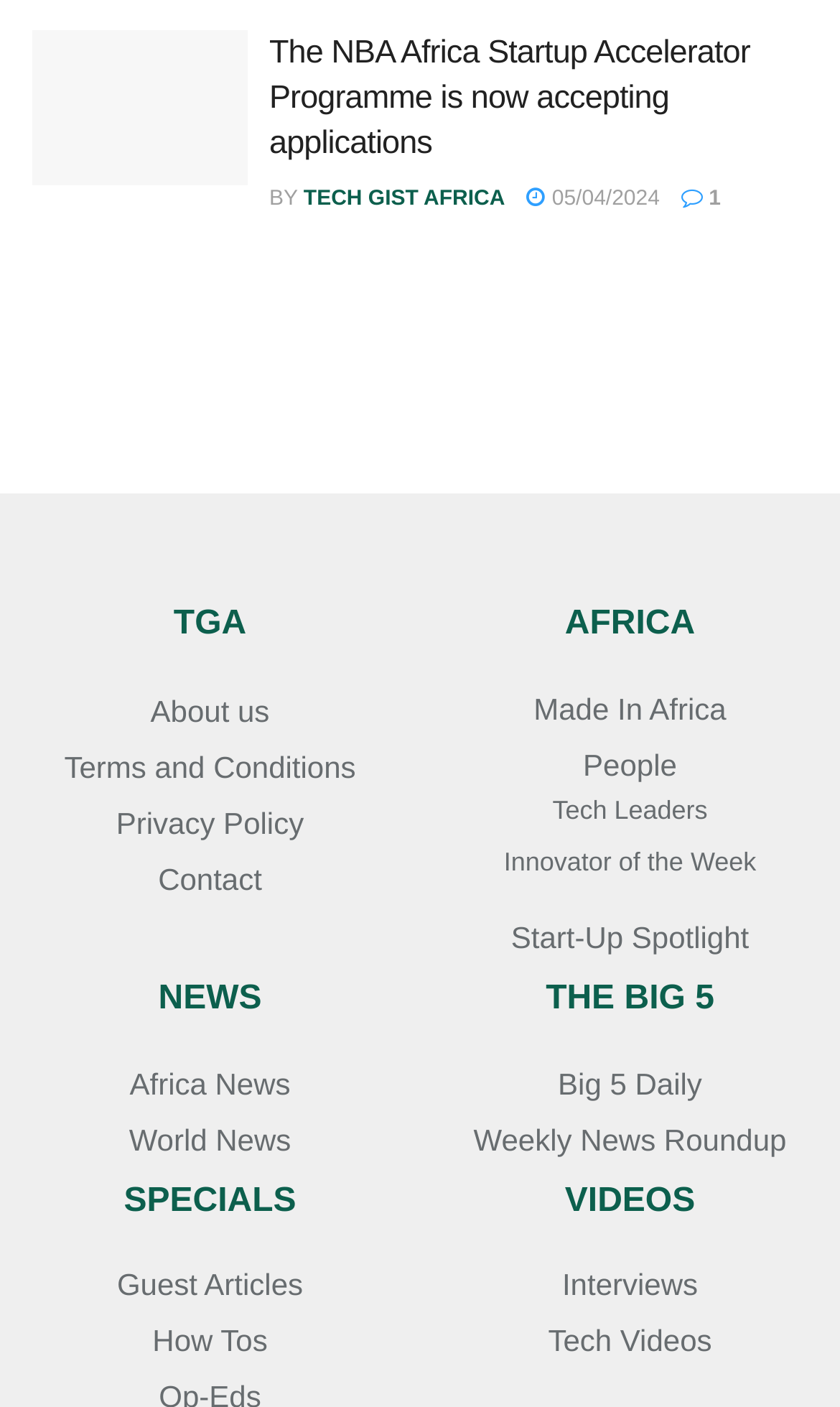What is the name of the NBA program?
Using the image provided, answer with just one word or phrase.

NBA Africa Startup Accelerator Programme